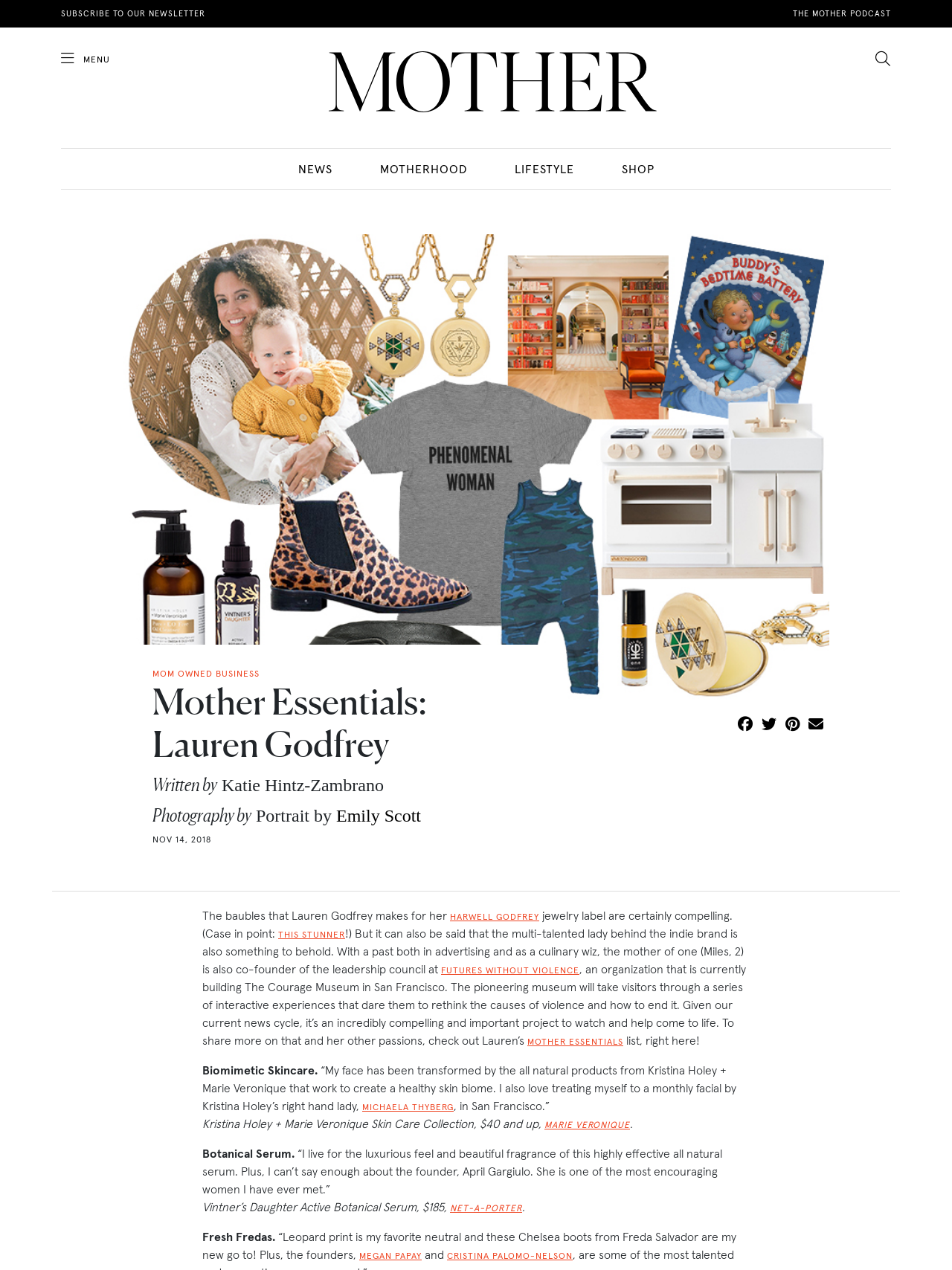Identify the bounding box coordinates necessary to click and complete the given instruction: "Listen to The Mother Podcast".

[0.833, 0.006, 0.936, 0.016]